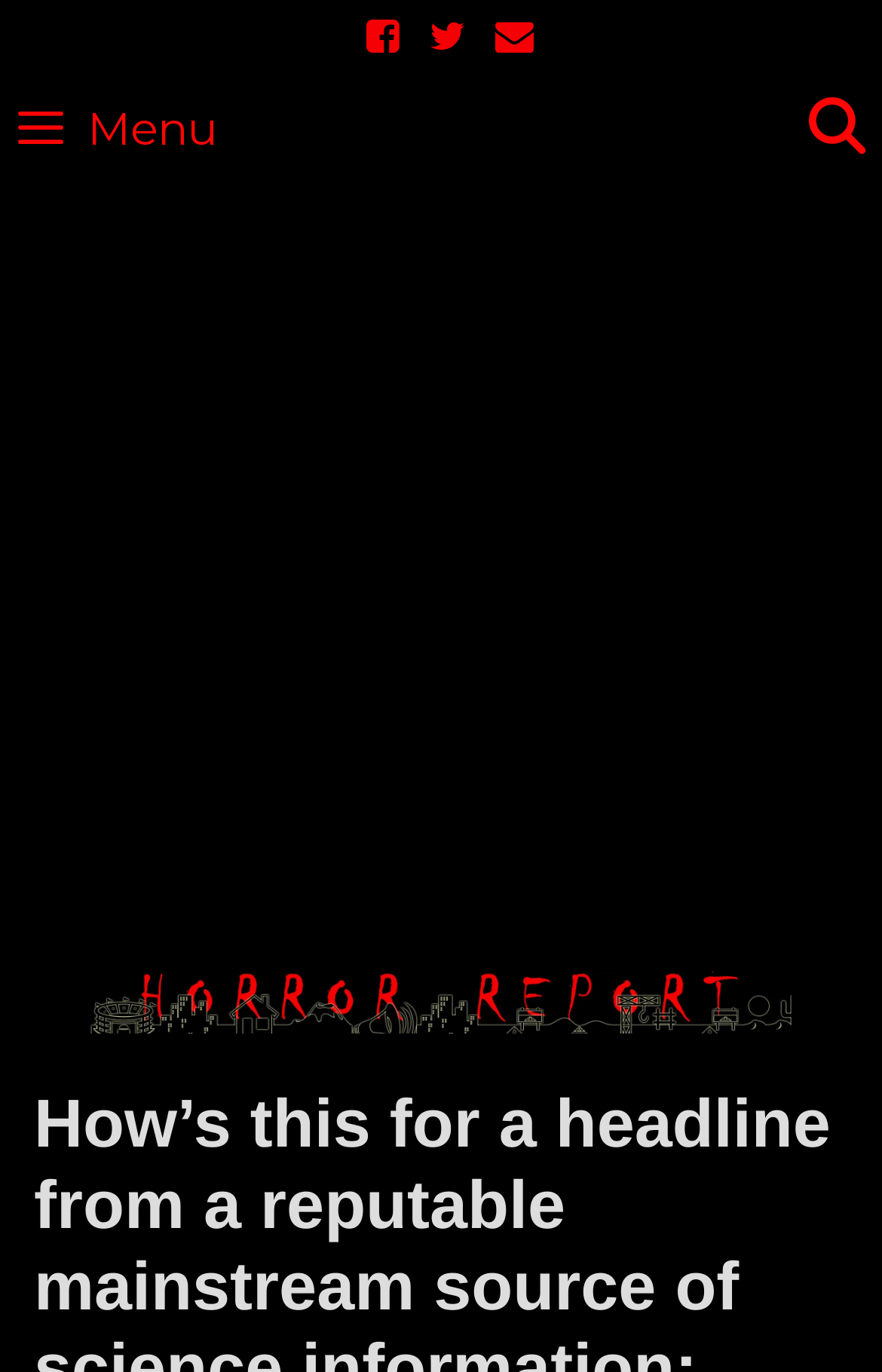Provide the bounding box coordinates in the format (top-left x, top-left y, bottom-right x, bottom-right y). All values are floating point numbers between 0 and 1. Determine the bounding box coordinate of the UI element described as: title="The Horror Report"

[0.103, 0.716, 0.897, 0.744]